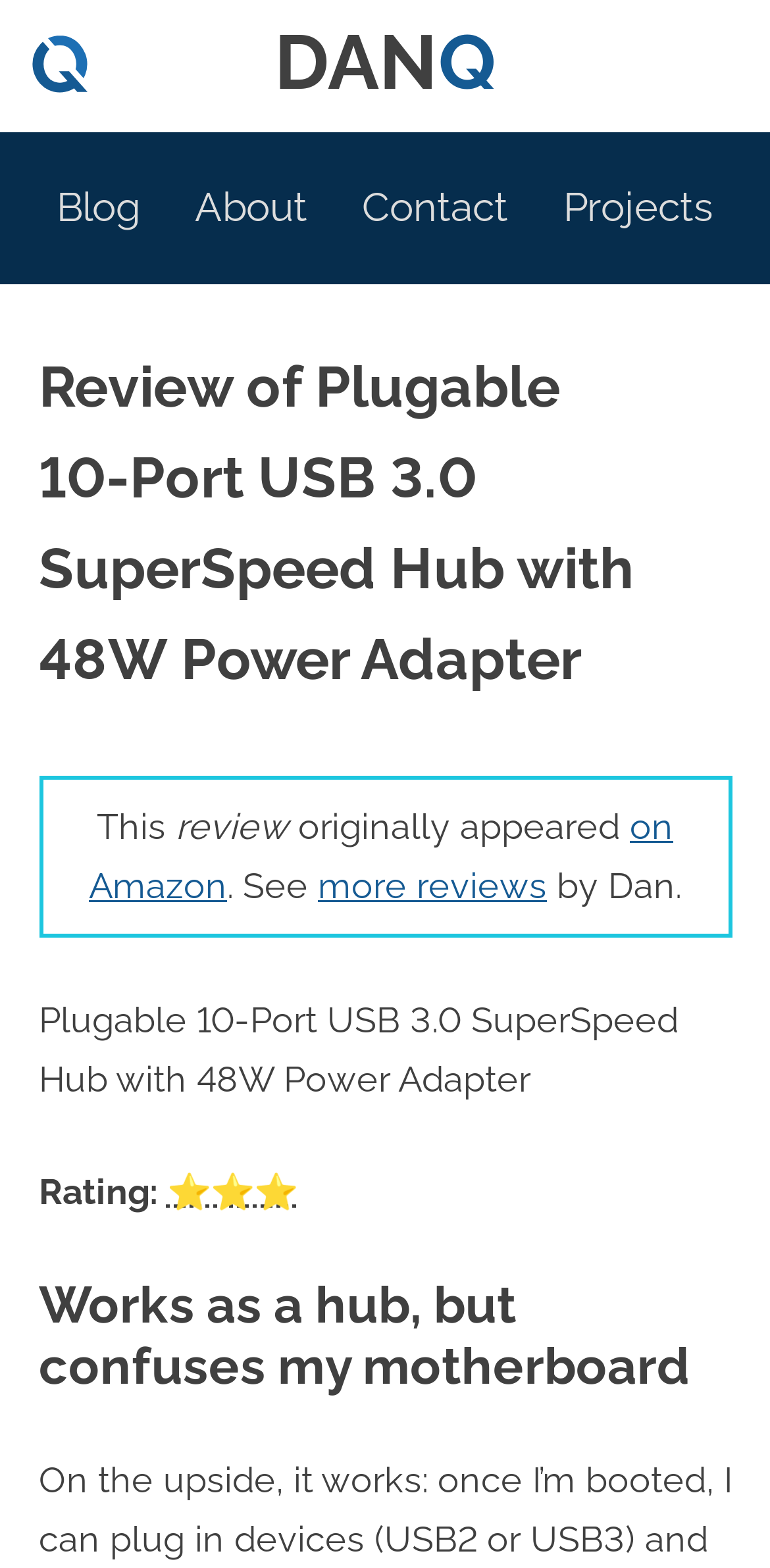How many stars does the reviewer give to the product?
Provide a well-explained and detailed answer to the question.

I found the rating by looking at the text 'Rating:' and the corresponding abbreviation '3 out of 5' which is accompanied by three star icons.